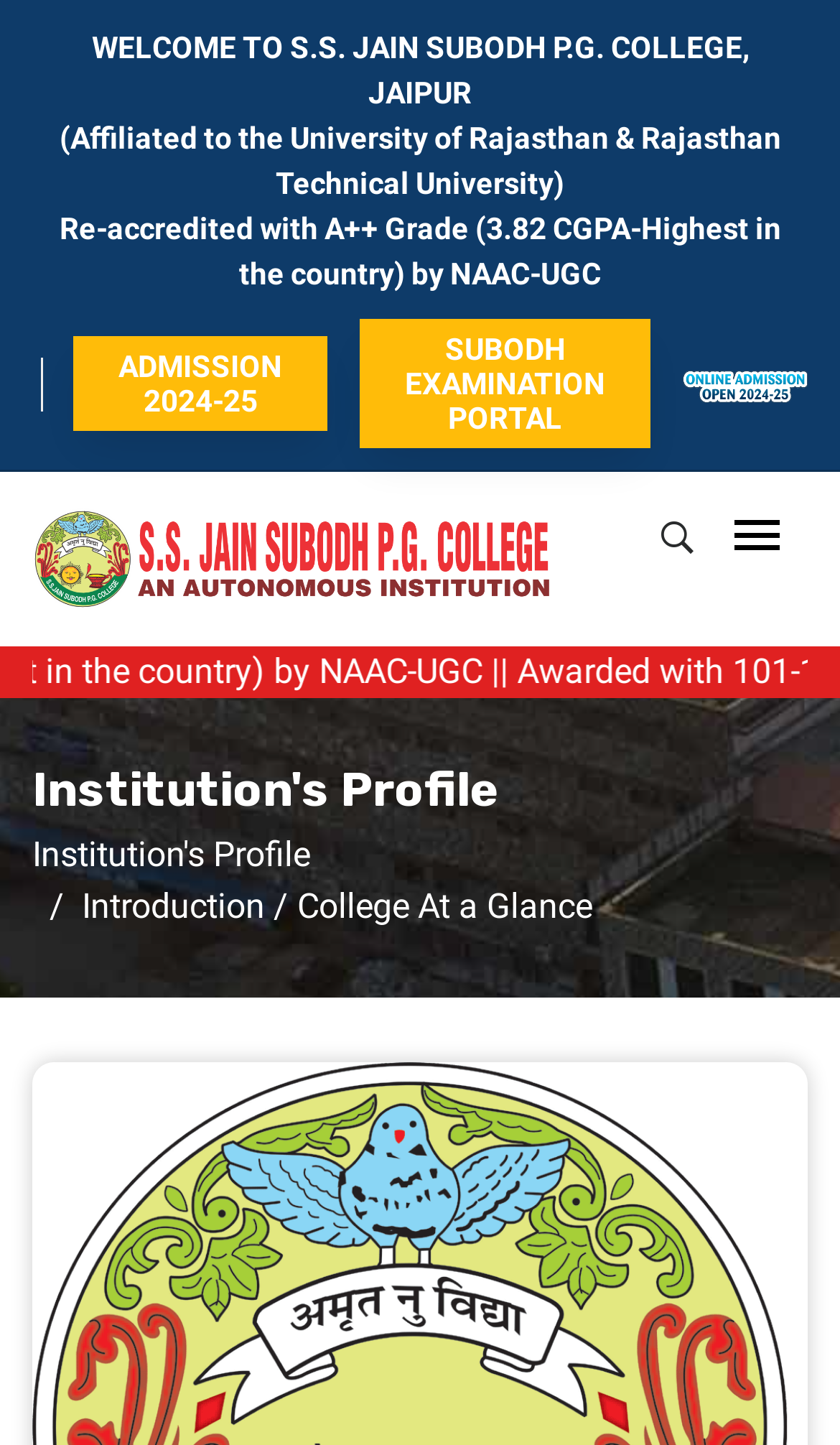Calculate the bounding box coordinates for the UI element based on the following description: "alt="sitelogo"". Ensure the coordinates are four float numbers between 0 and 1, i.e., [left, top, right, bottom].

[0.038, 0.327, 0.654, 0.447]